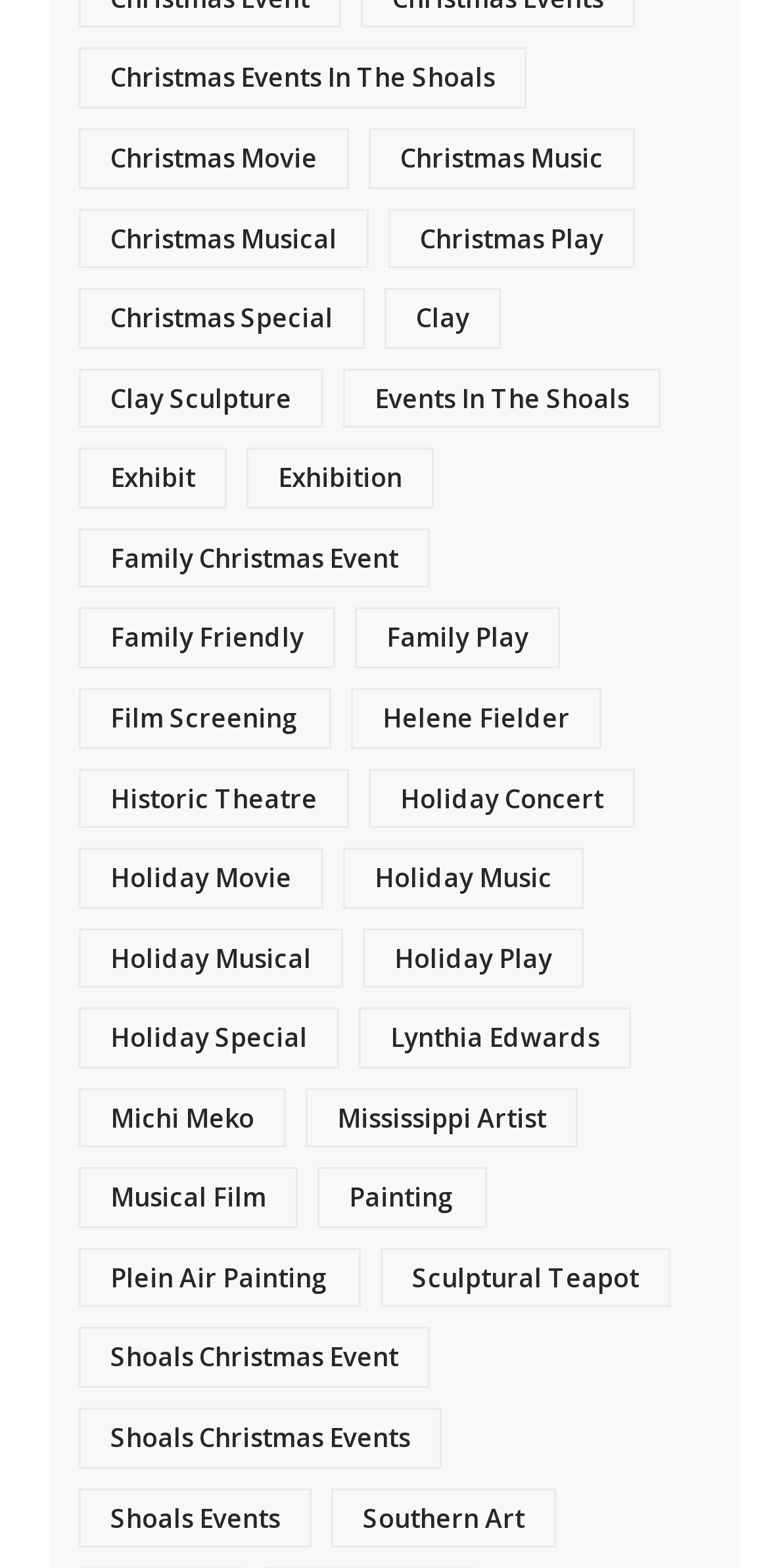Determine the bounding box coordinates of the region that needs to be clicked to achieve the task: "Discover Shoals Events".

[0.103, 0.949, 0.405, 0.987]